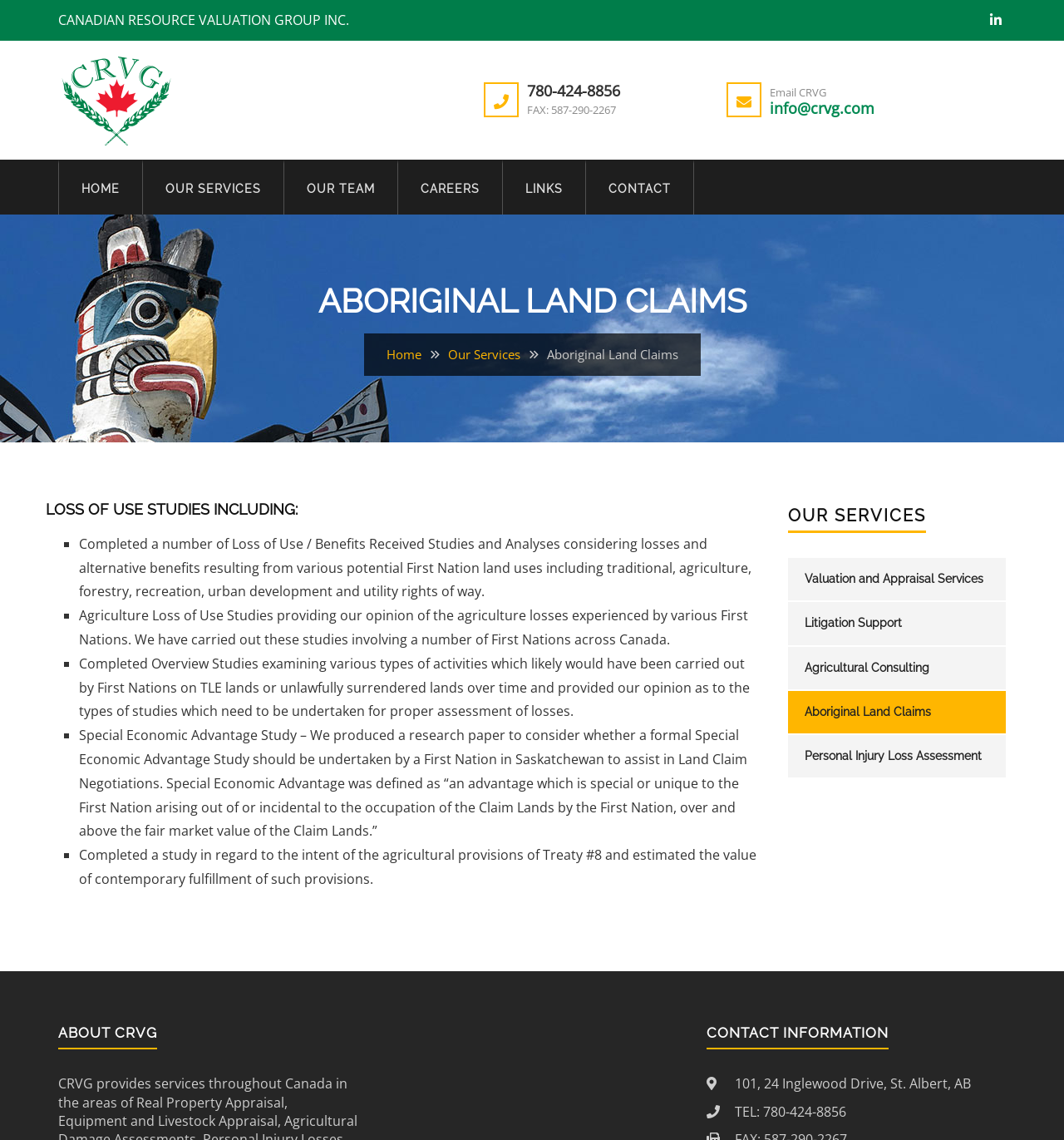Provide the bounding box coordinates of the section that needs to be clicked to accomplish the following instruction: "Contact CRVG."

[0.724, 0.086, 0.822, 0.104]